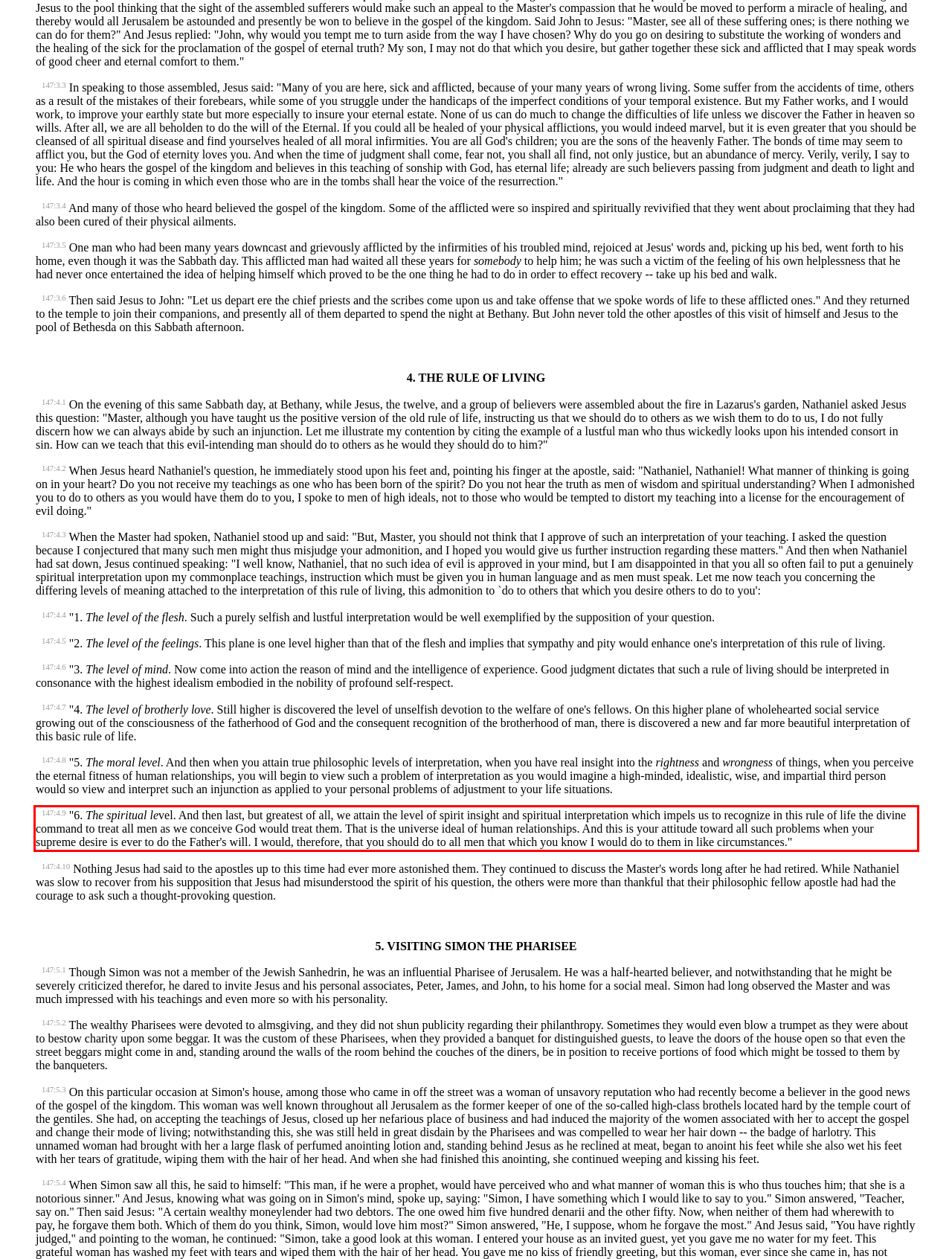From the given screenshot of a webpage, identify the red bounding box and extract the text content within it.

147:4.9 "6. The spiritual level. And then last, but greatest of all, we attain the level of spirit insight and spiritual interpretation which impels us to recognize in this rule of life the divine command to treat all men as we conceive God would treat them. That is the universe ideal of human relationships. And this is your attitude toward all such problems when your supreme desire is ever to do the Father's will. I would, therefore, that you should do to all men that which you know I would do to them in like circumstances."